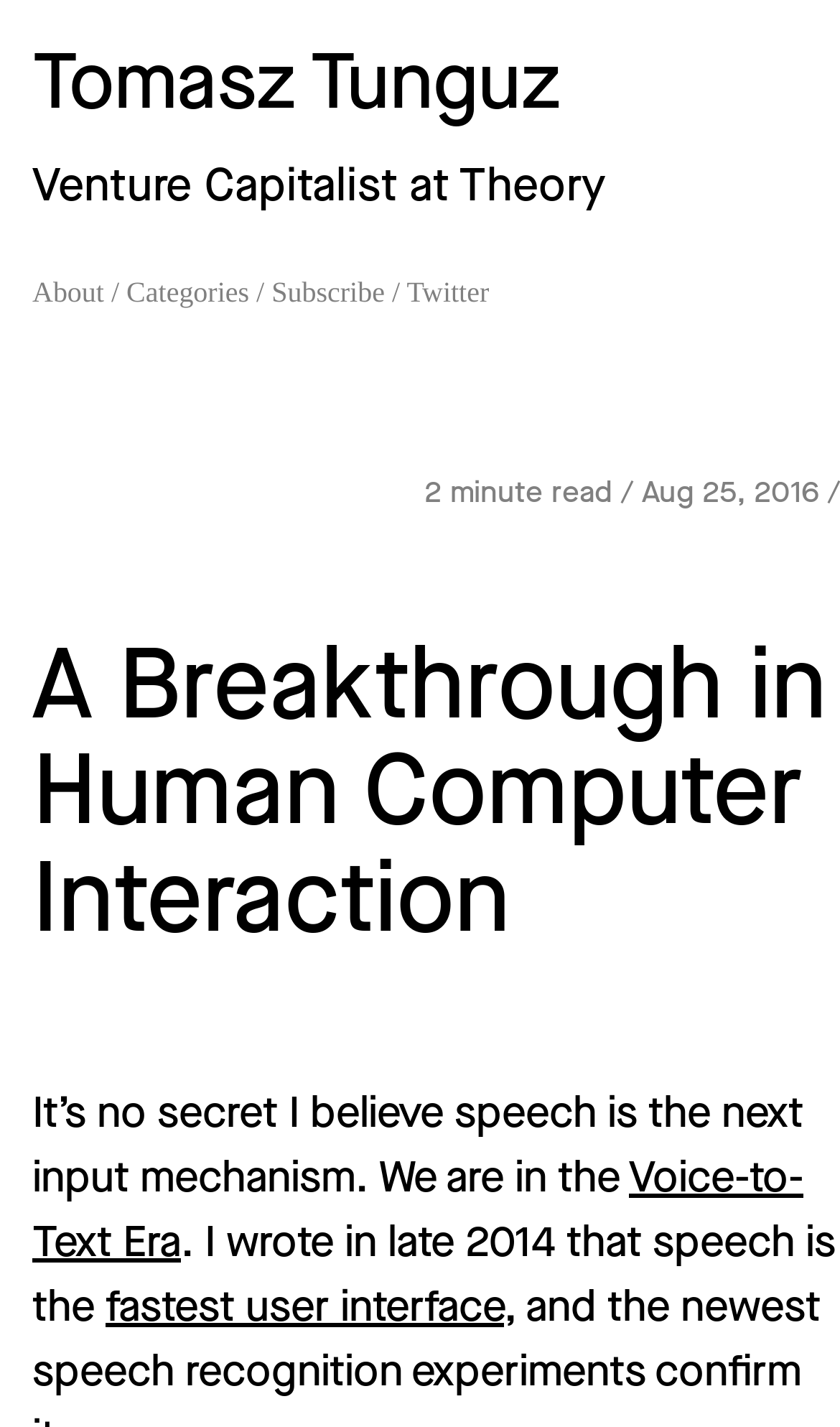How long does it take to read the article?
Using the screenshot, give a one-word or short phrase answer.

2 minutes